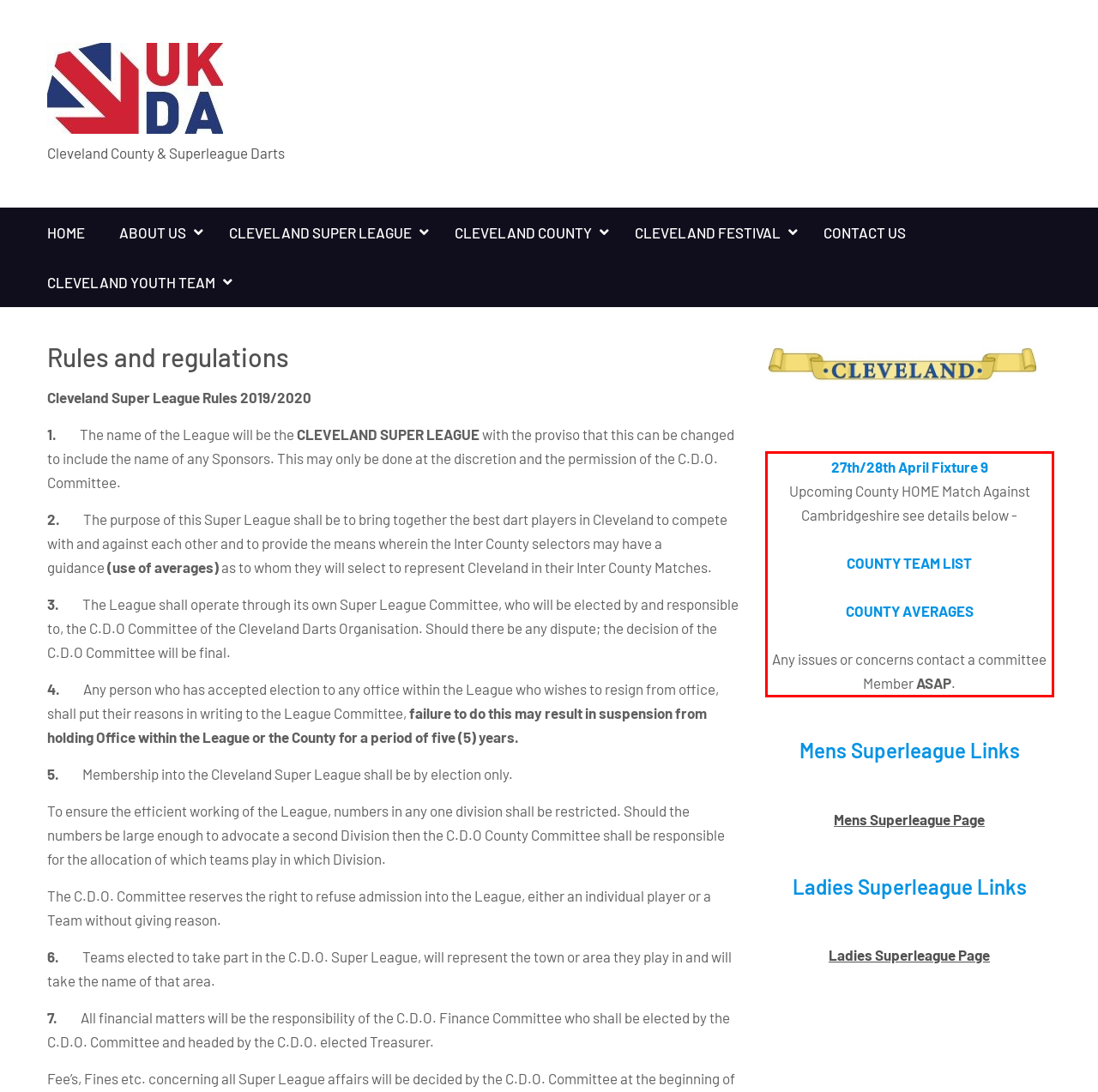Using OCR, extract the text content found within the red bounding box in the given webpage screenshot.

27th/28th April Fixture 9 Upcoming County HOME Match Against Cambridgeshire see details below - COUNTY TEAM LIST COUNTY AVERAGES Any issues or concerns contact a committee Member ASAP.